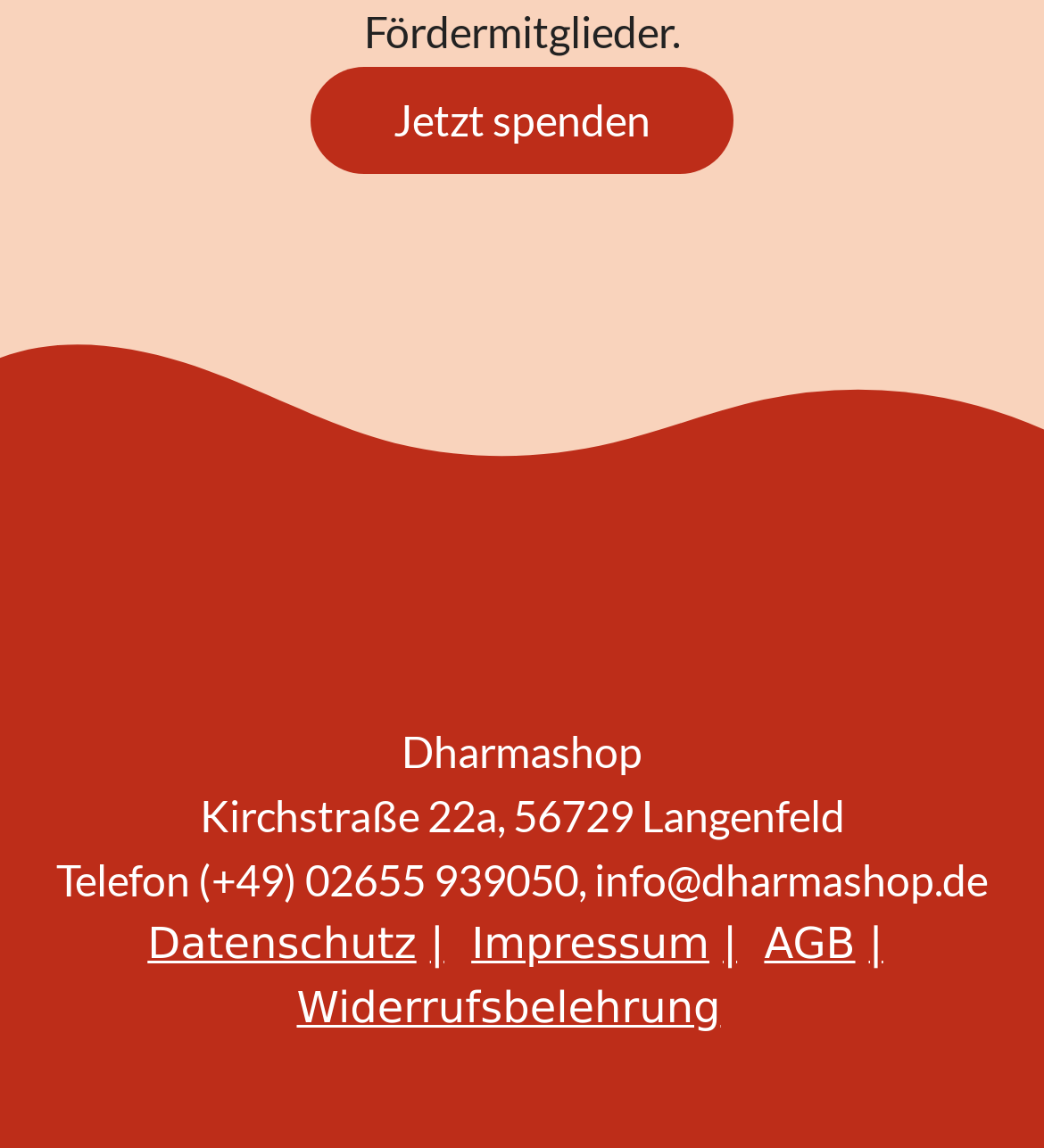Provide a one-word or one-phrase answer to the question:
What is the address of the shop?

Kirchstraße 22a, 56729 Langenfeld